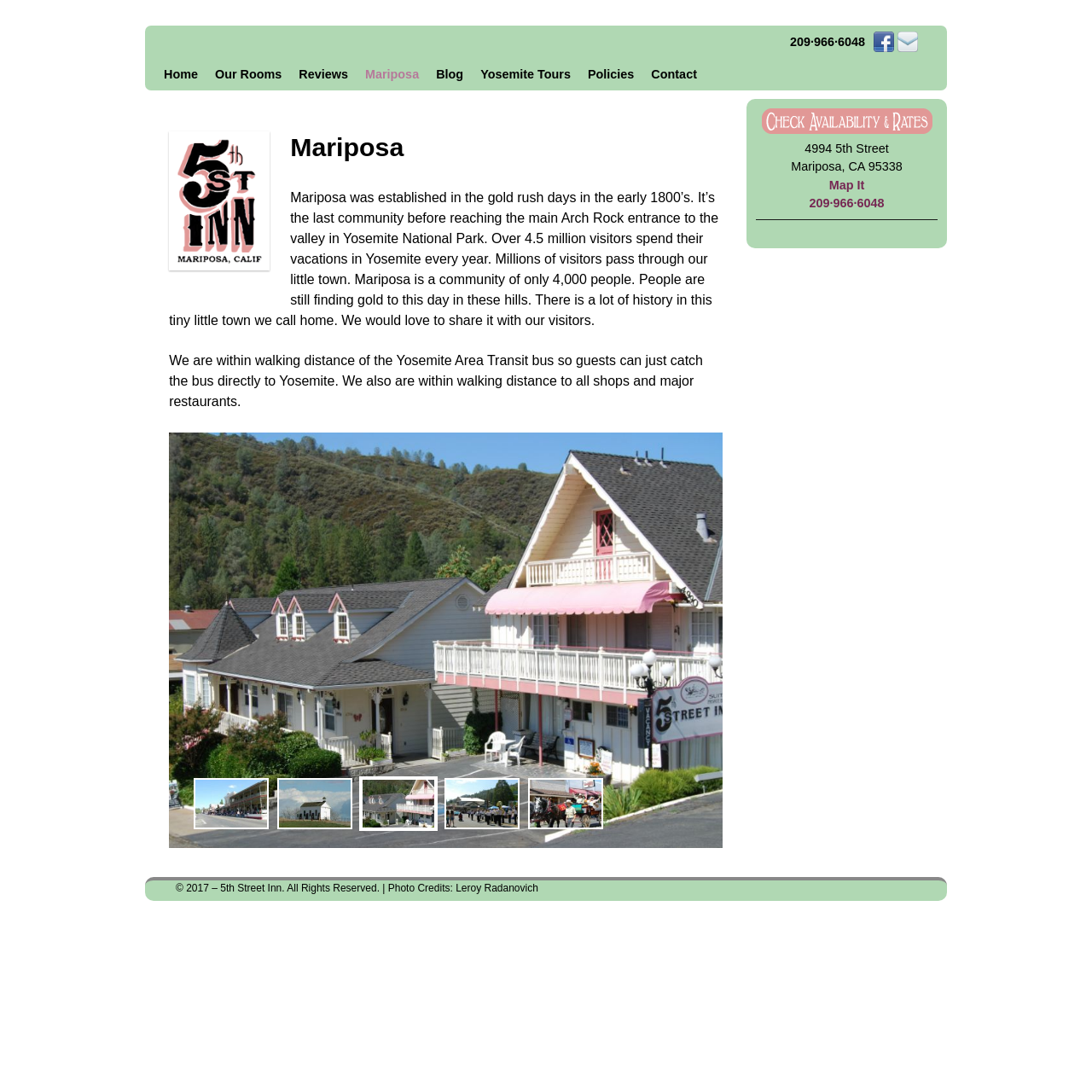Identify the bounding box coordinates for the UI element that matches this description: "Our Rooms".

[0.189, 0.053, 0.266, 0.083]